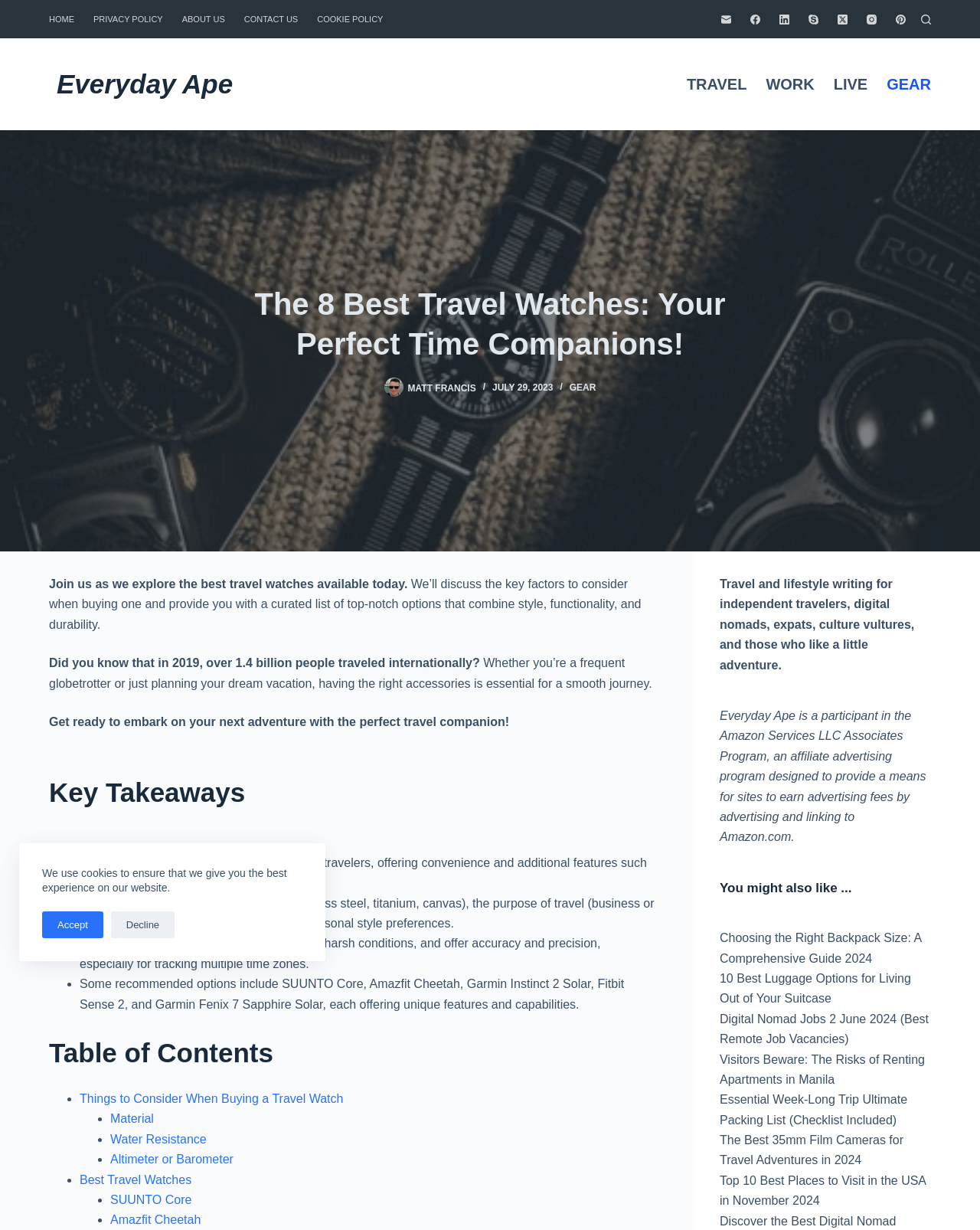Please provide the bounding box coordinates for the element that needs to be clicked to perform the instruction: "Click on the 'HOME' menu item". The coordinates must consist of four float numbers between 0 and 1, formatted as [left, top, right, bottom].

[0.05, 0.0, 0.086, 0.031]